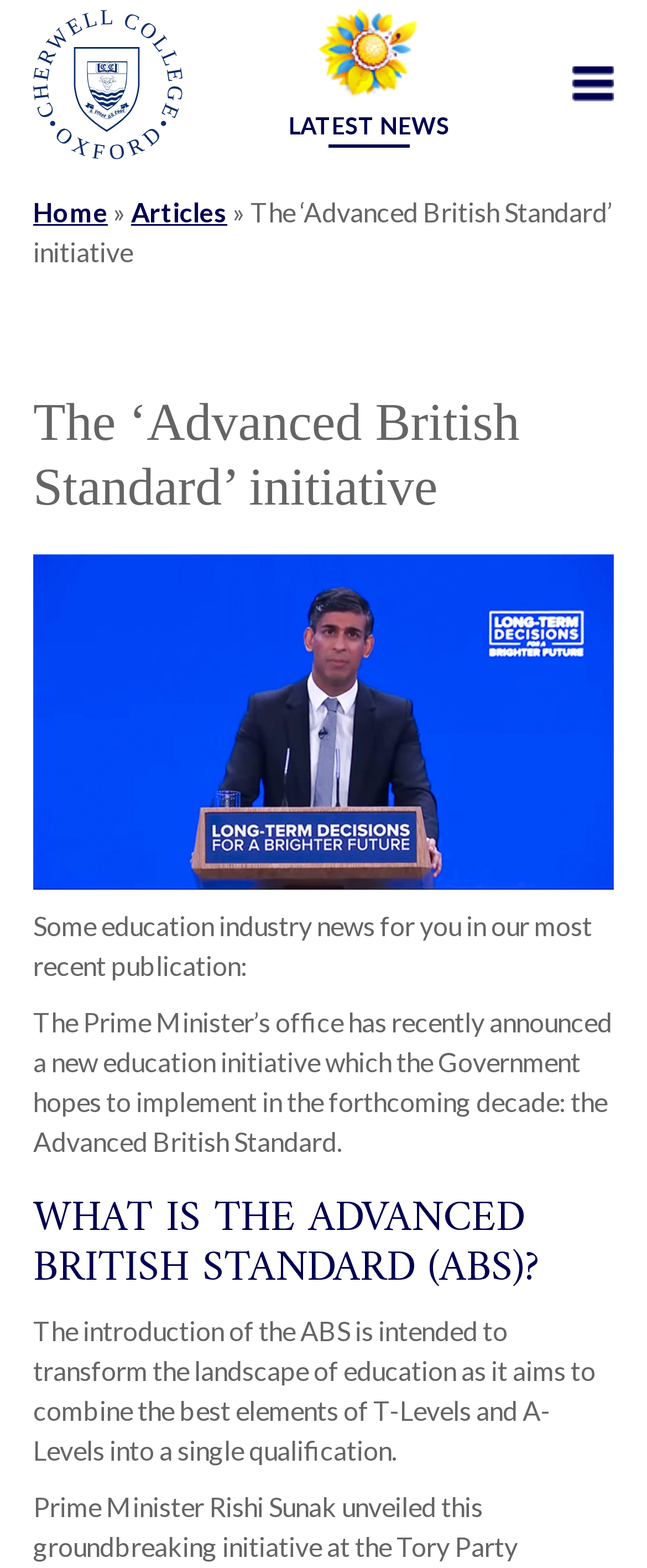What is the name of the initiative announced by the Prime Minister's office?
Look at the screenshot and give a one-word or phrase answer.

Advanced British Standard